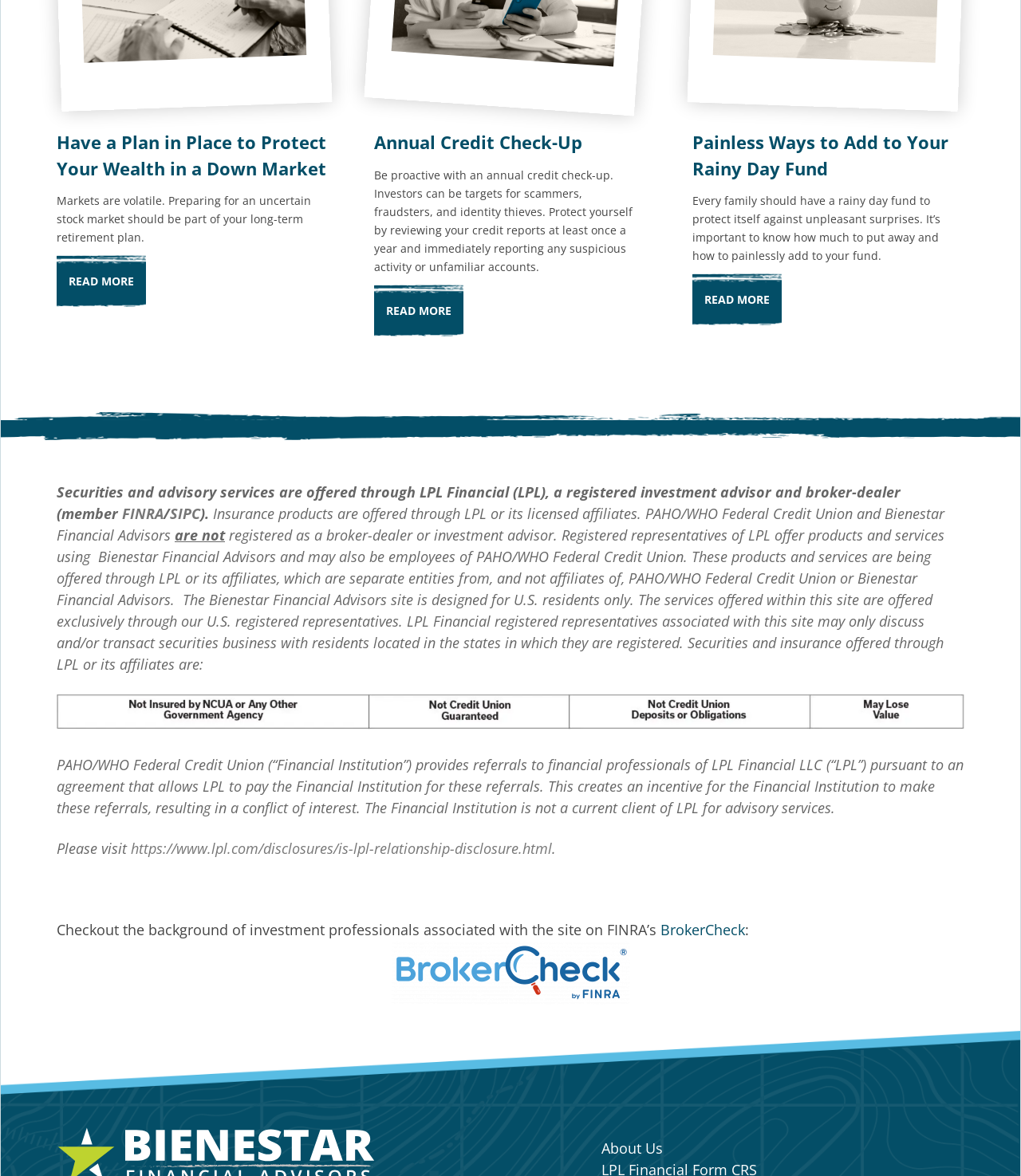Use a single word or phrase to answer the question:
What is the name of the registered investment advisor and broker-dealer mentioned?

LPL Financial